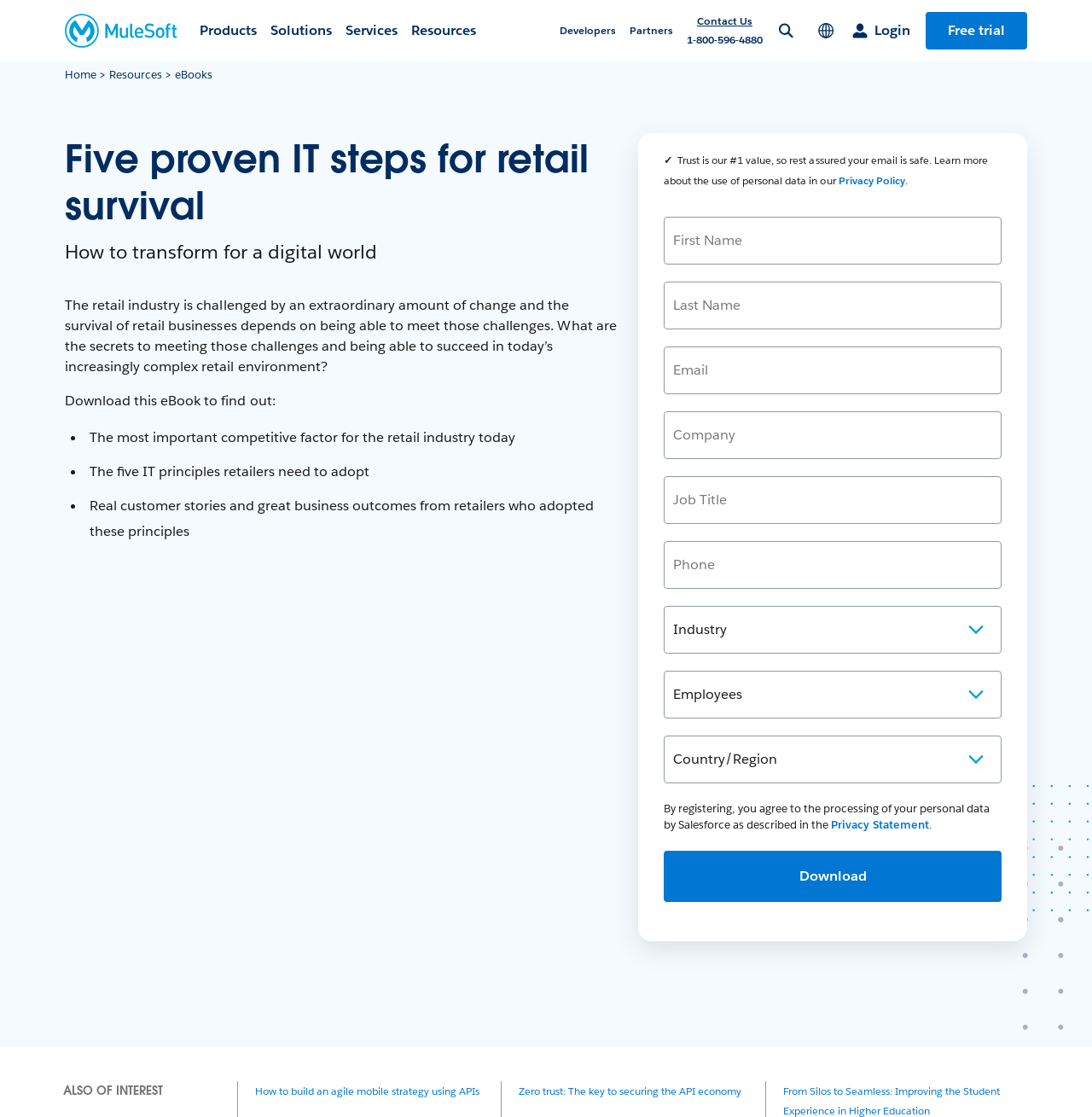Please extract the title of the webpage.

Five proven IT steps for retail survival